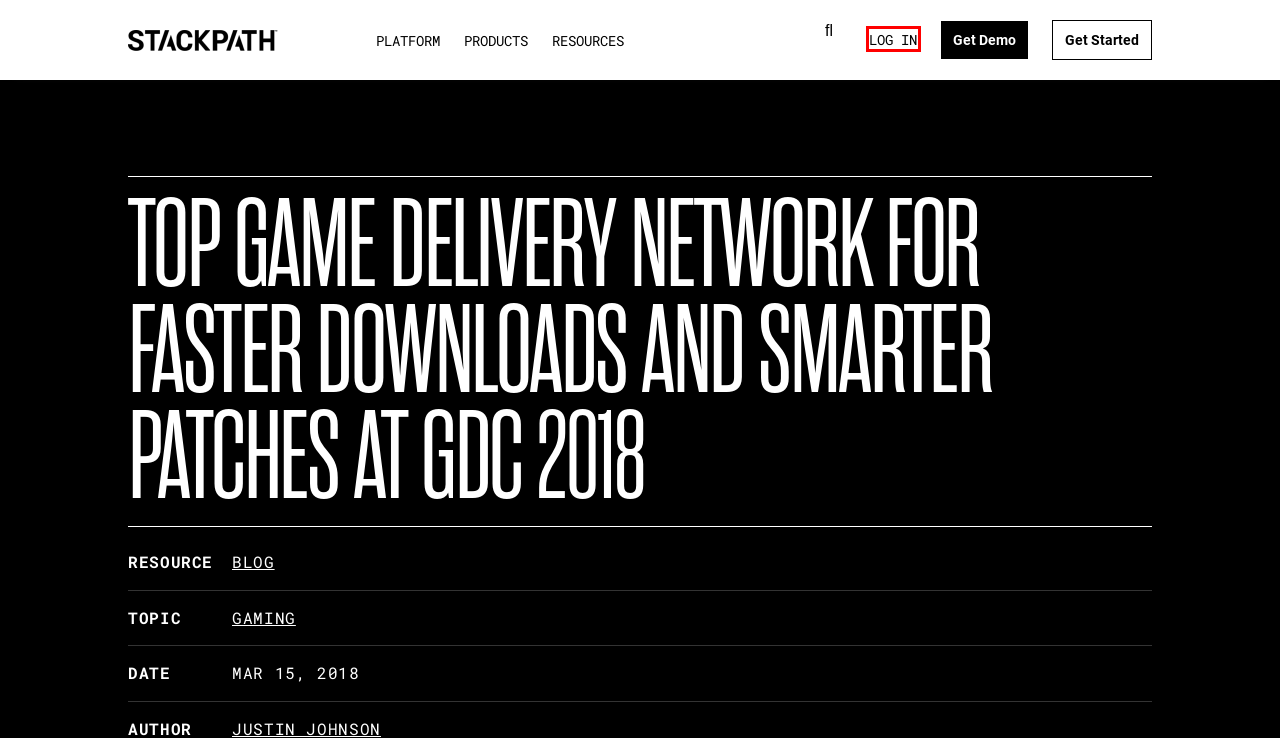Please examine the screenshot provided, which contains a red bounding box around a UI element. Select the webpage description that most accurately describes the new page displayed after clicking the highlighted element. Here are the candidates:
A. Containers | StackPath
B. Legal | StackPath
C. StackPath
D. Blog | StackPath
E. StackPath | Edge Compute | Edge Delivery | Edge Security
F. Contact Sales | StackPath
G. Network & Locations | StackPath
H. Compliance | StackPath

C